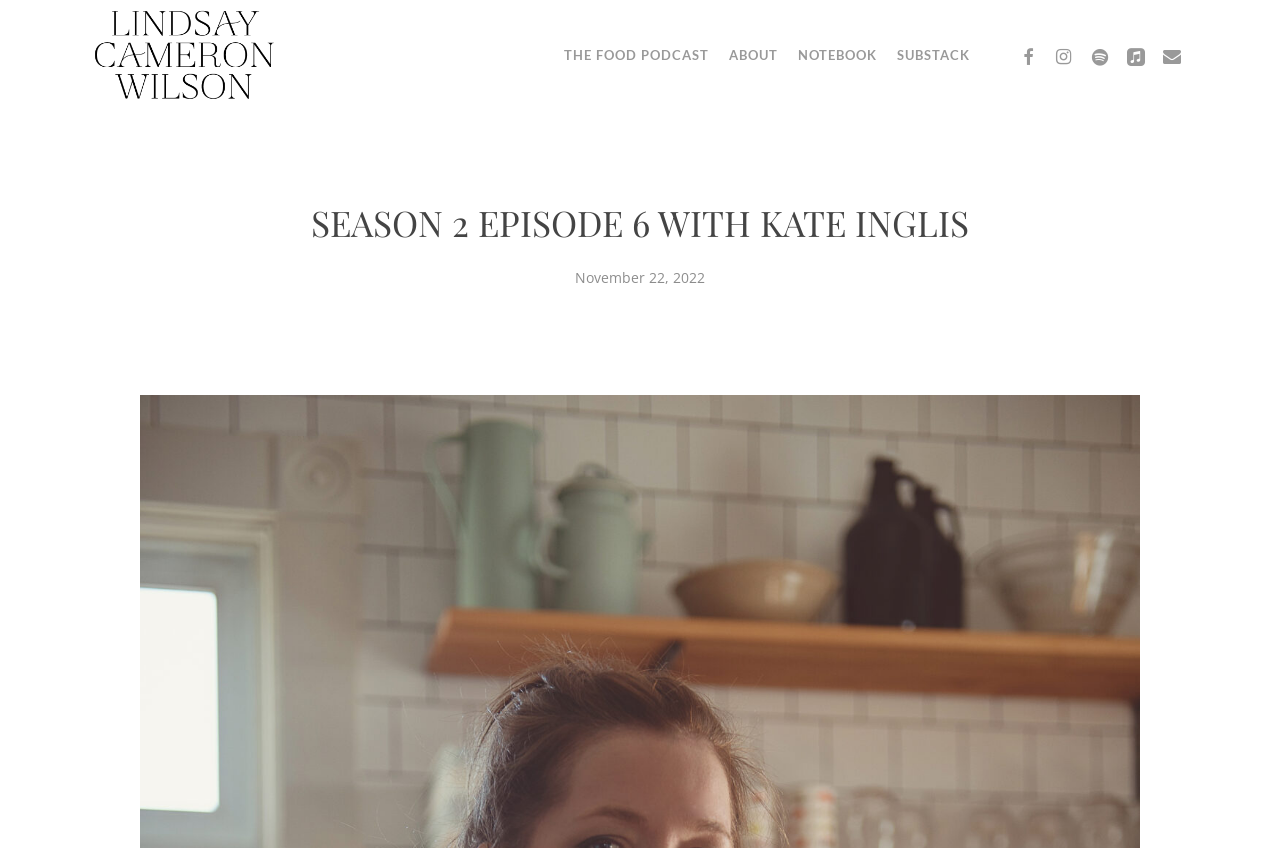Respond to the question with just a single word or phrase: 
How many links are there in the top section?

7